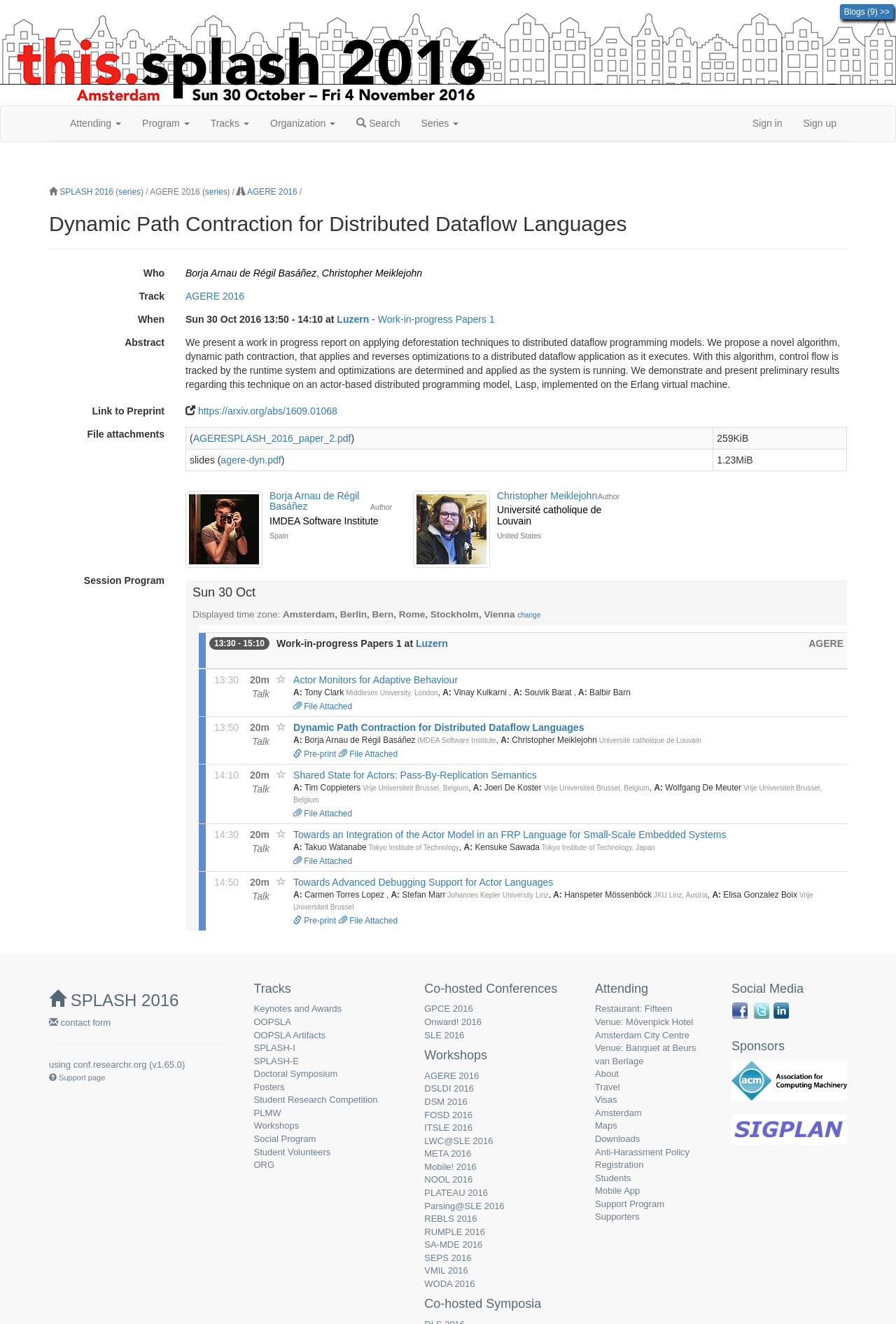What is the title of the paper?
Please provide a comprehensive answer to the question based on the webpage screenshot.

I found the title of the paper by looking at the heading element with the text 'Dynamic Path Contraction for Distributed Dataflow Languages' which is located at the top of the webpage.